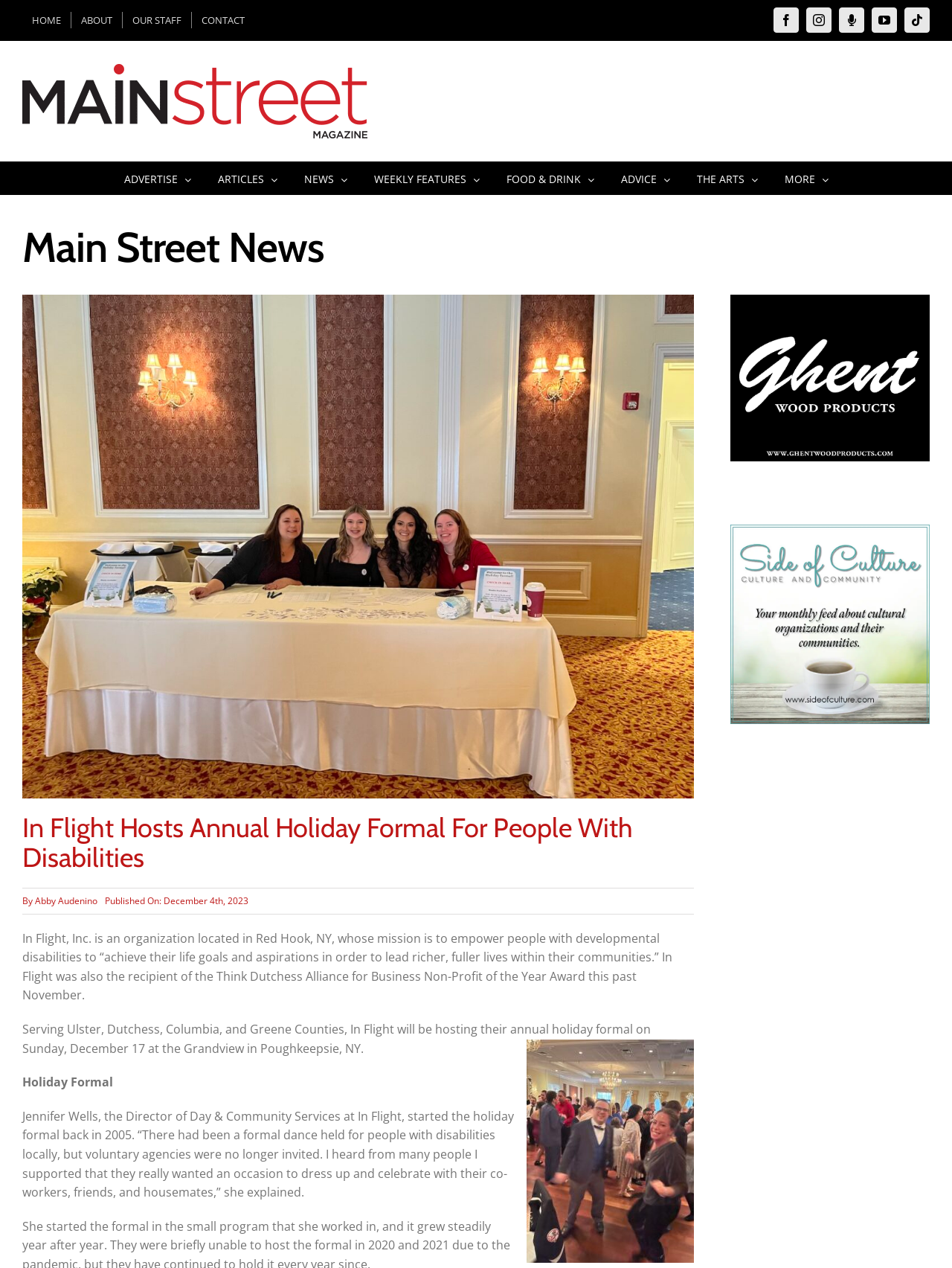Identify the bounding box coordinates of the clickable region to carry out the given instruction: "read about cookies on this website".

None